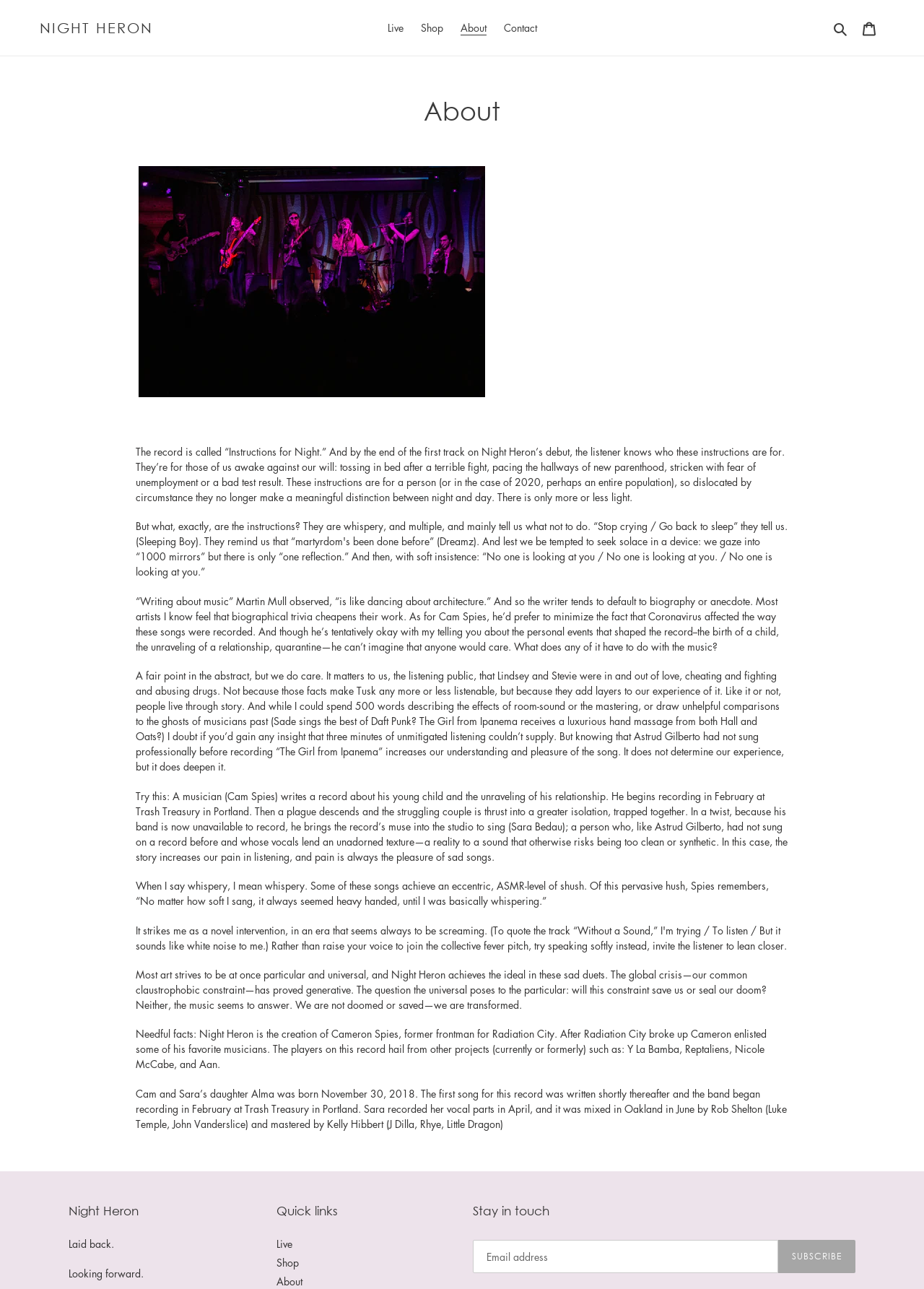Determine the bounding box coordinates of the clickable region to follow the instruction: "Click on the 'Search' button".

[0.897, 0.015, 0.924, 0.028]